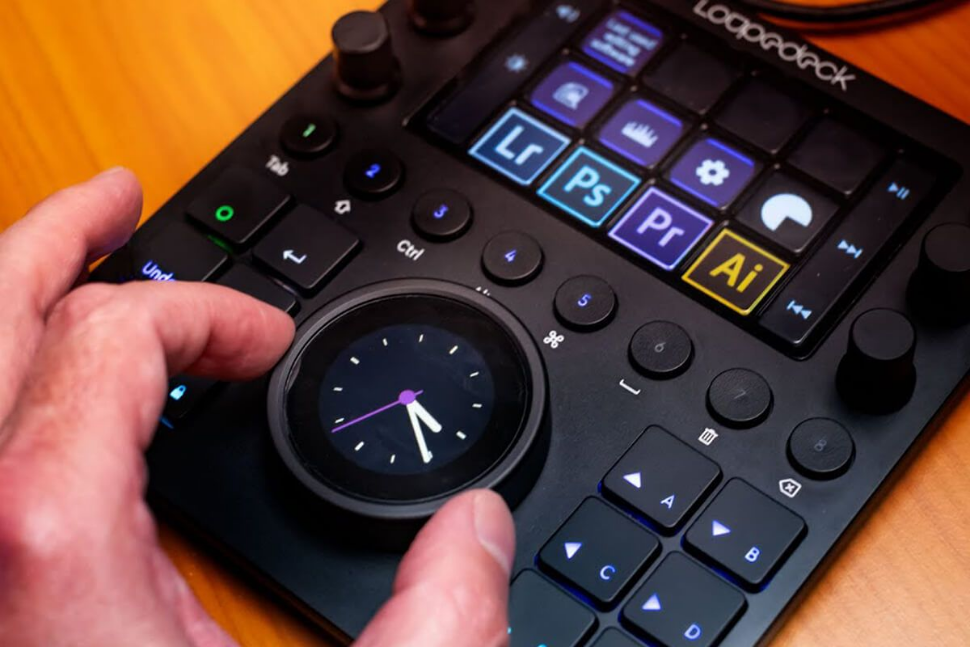With reference to the screenshot, provide a detailed response to the question below:
What software programs are denoted by the buttons?

The buttons surrounding the circular dial provide shortcuts for popular software programs, including Adobe Lightroom (denoted as 'Lr'), Photoshop ('Ps'), Premiere Pro ('Pr'), and Illustrator ('Ai'), allowing users to quickly access and utilize these programs.